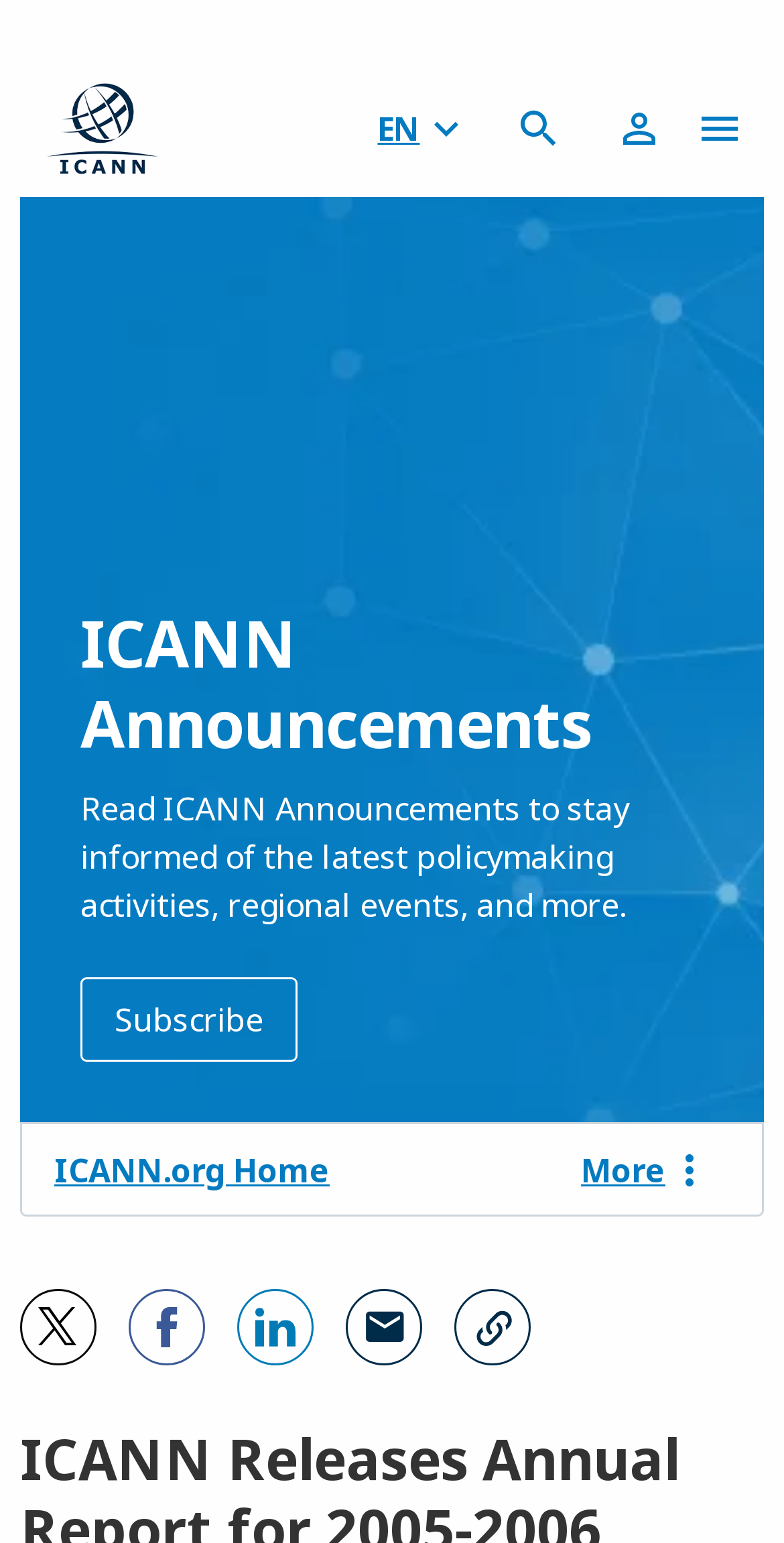What is the topic of the 'DATA PROTECTION' section?
Please give a detailed and elaborate answer to the question based on the image.

This section contains links to 'Data Privacy Practices', 'Privacy Policy', and 'Cookie Policy', indicating that it is related to data protection and privacy.